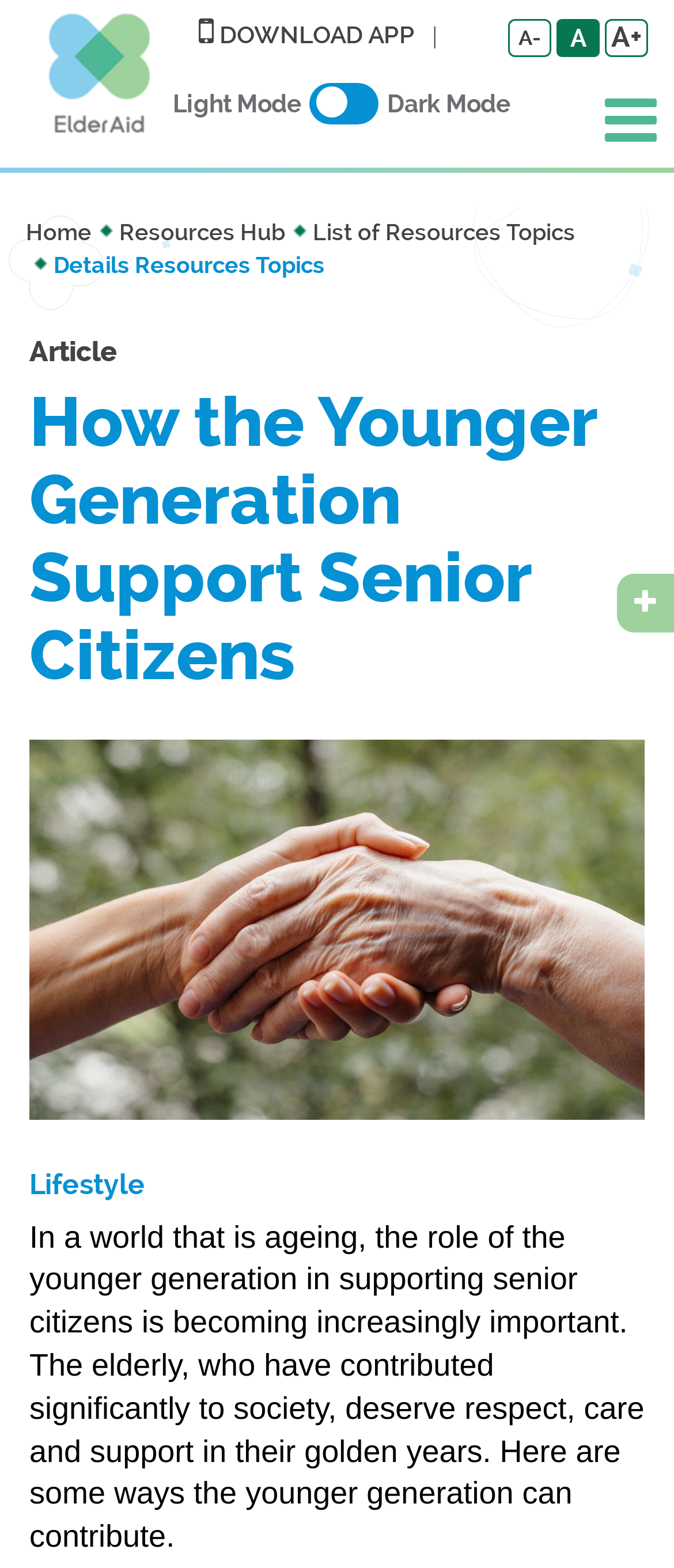Determine the bounding box coordinates of the target area to click to execute the following instruction: "Check the Peaceful Science forum."

None